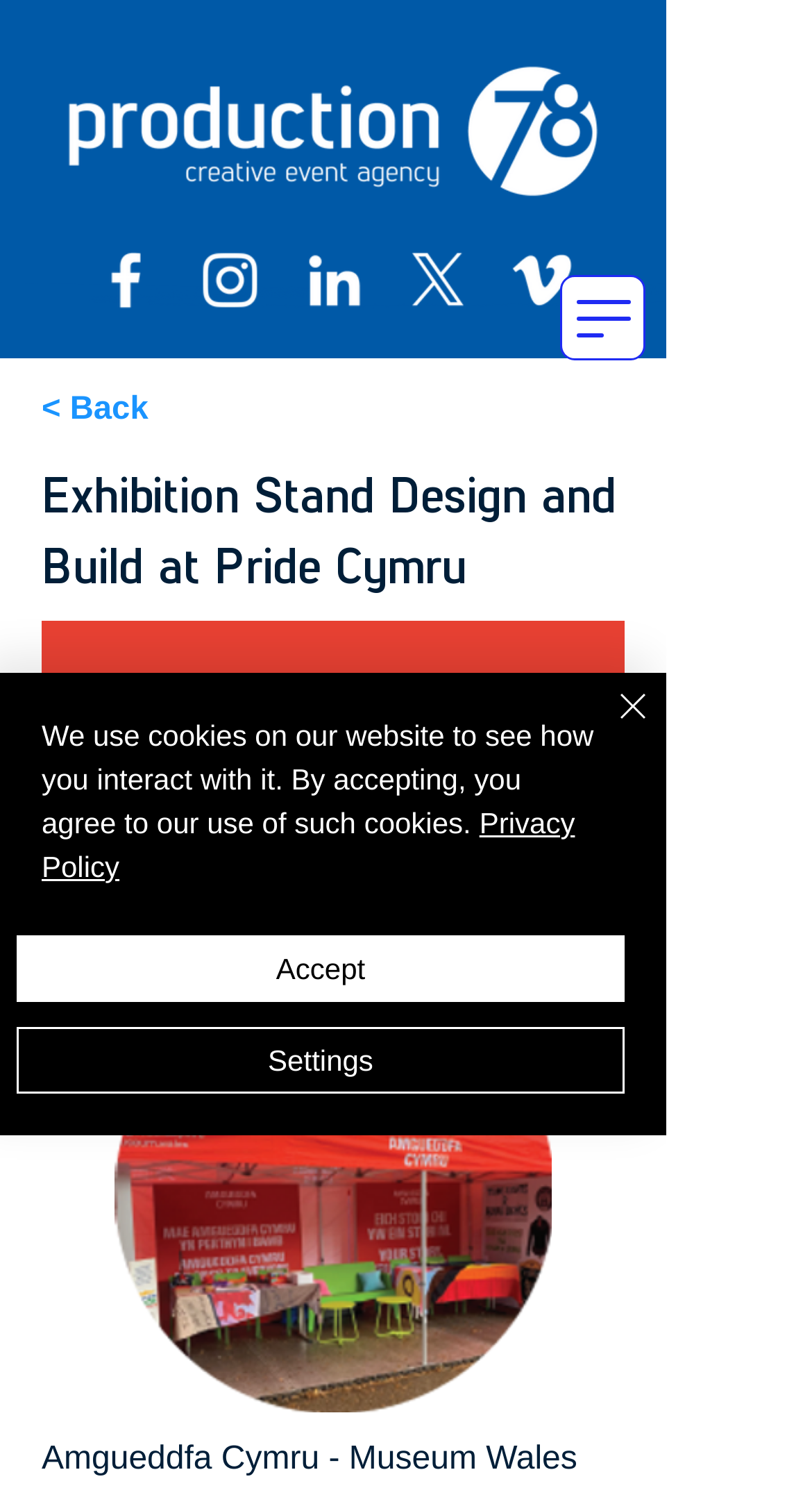Please find and report the bounding box coordinates of the element to click in order to perform the following action: "Go to Facebook page". The coordinates should be expressed as four float numbers between 0 and 1, in the format [left, top, right, bottom].

[0.11, 0.162, 0.2, 0.211]